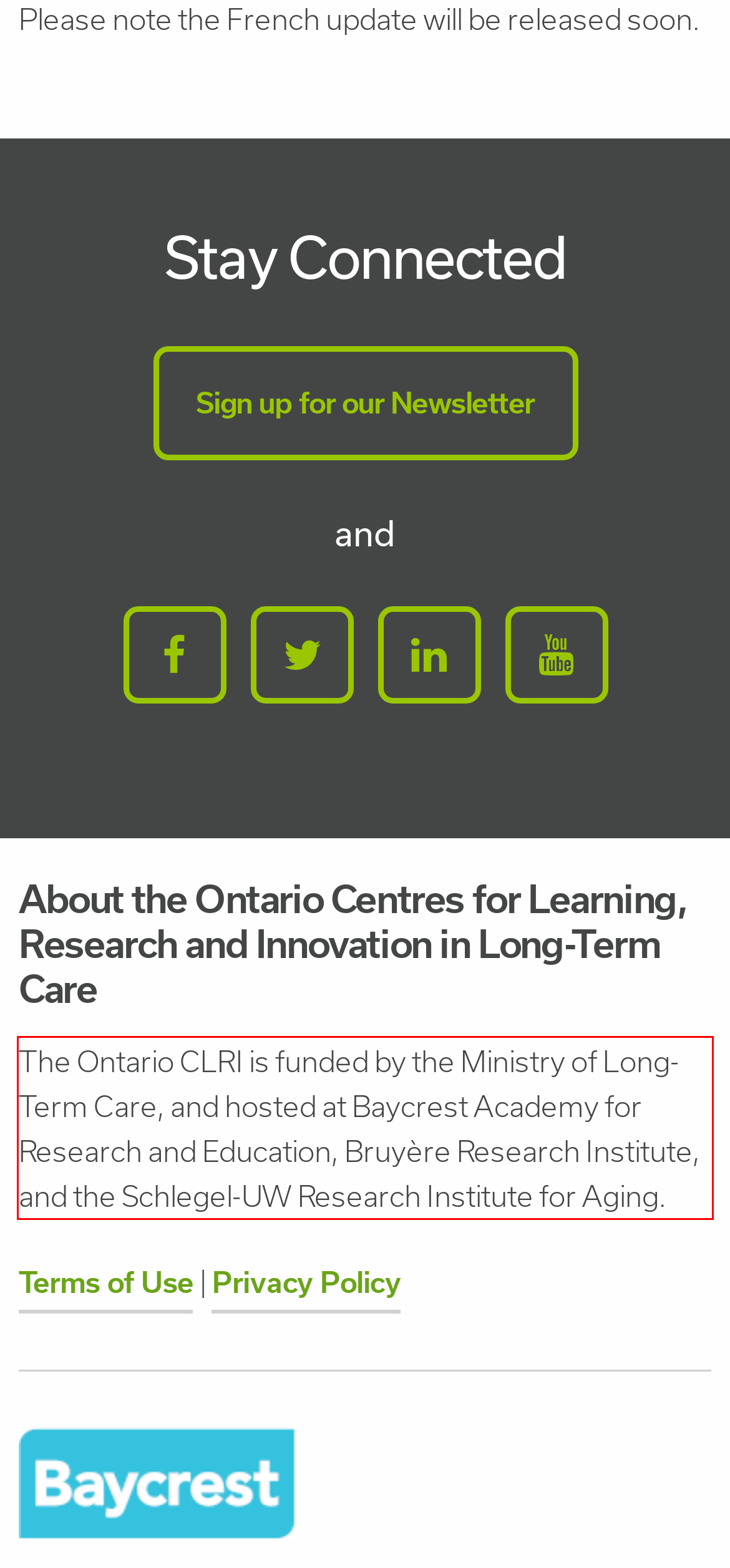Please examine the webpage screenshot containing a red bounding box and use OCR to recognize and output the text inside the red bounding box.

The Ontario CLRI is funded by the Ministry of Long-Term Care, and hosted at Baycrest Academy for Research and Education, Bruyère Research Institute, and the Schlegel-UW Research Institute for Aging.